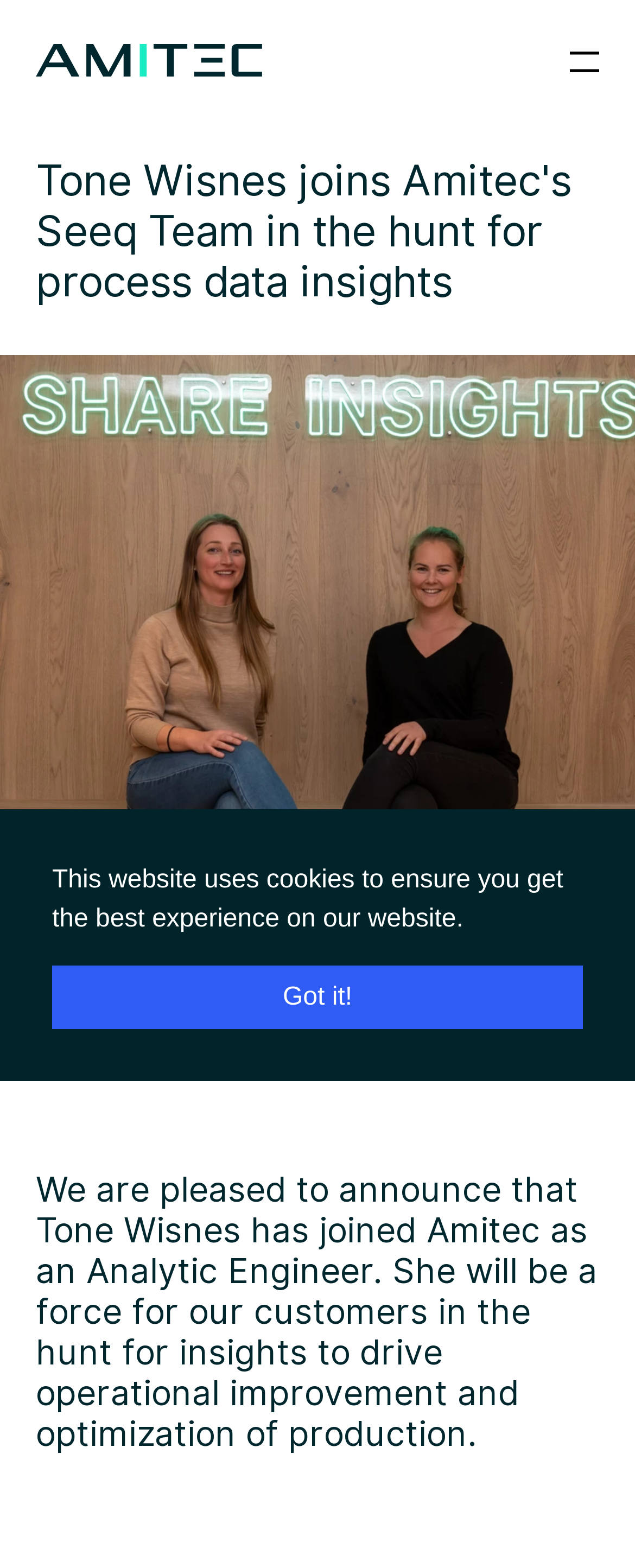Provide a brief response in the form of a single word or phrase:
How many Rock Stars are mentioned on the webpage?

two